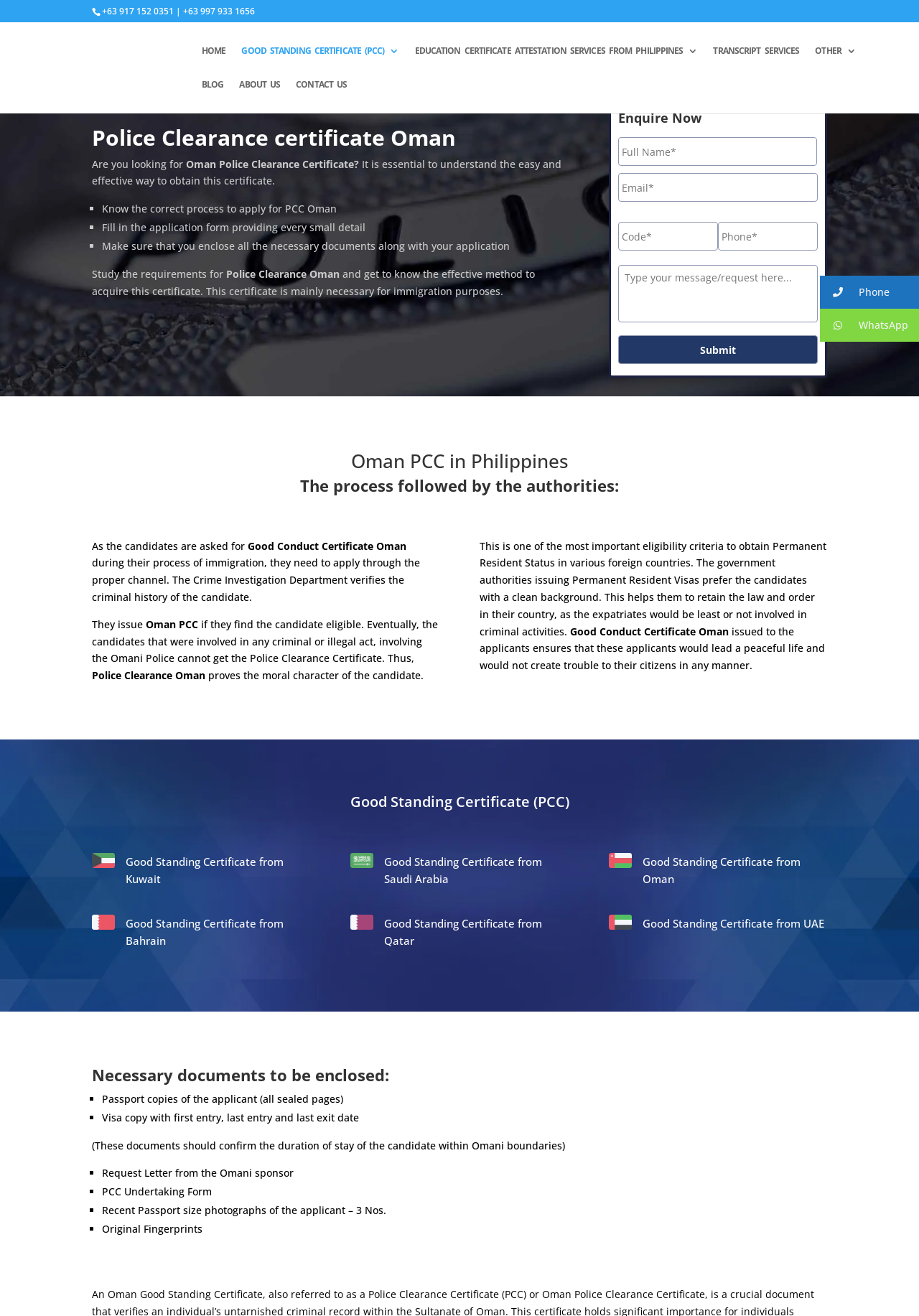Please identify the bounding box coordinates of the clickable region that I should interact with to perform the following instruction: "Click the Good Standing Certificate from Oman link". The coordinates should be expressed as four float numbers between 0 and 1, i.e., [left, top, right, bottom].

[0.699, 0.649, 0.871, 0.673]